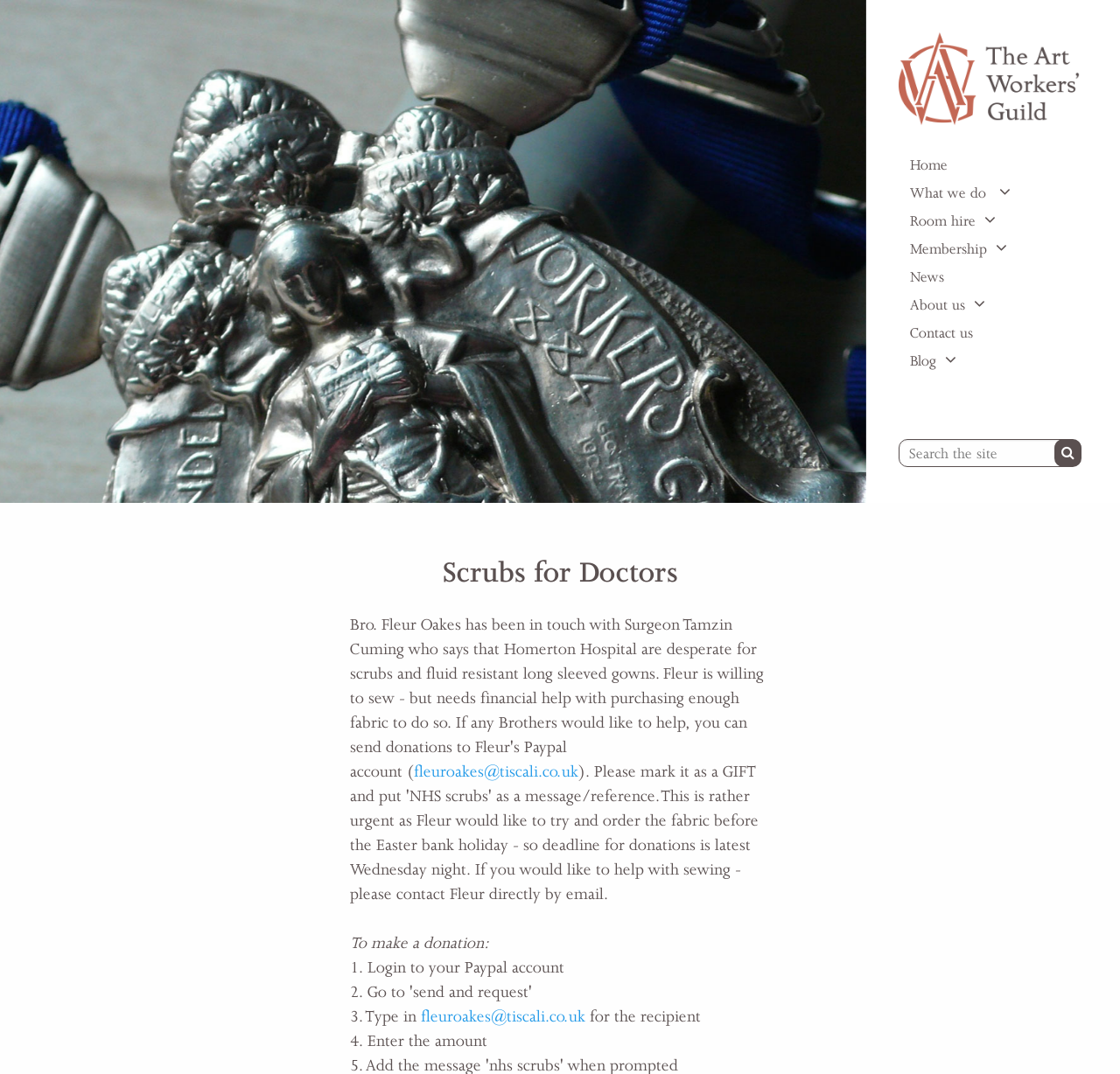What is the logo of the Art Workers' Guild?
Based on the visual content, answer with a single word or a brief phrase.

Art Worker’s Guild Logo